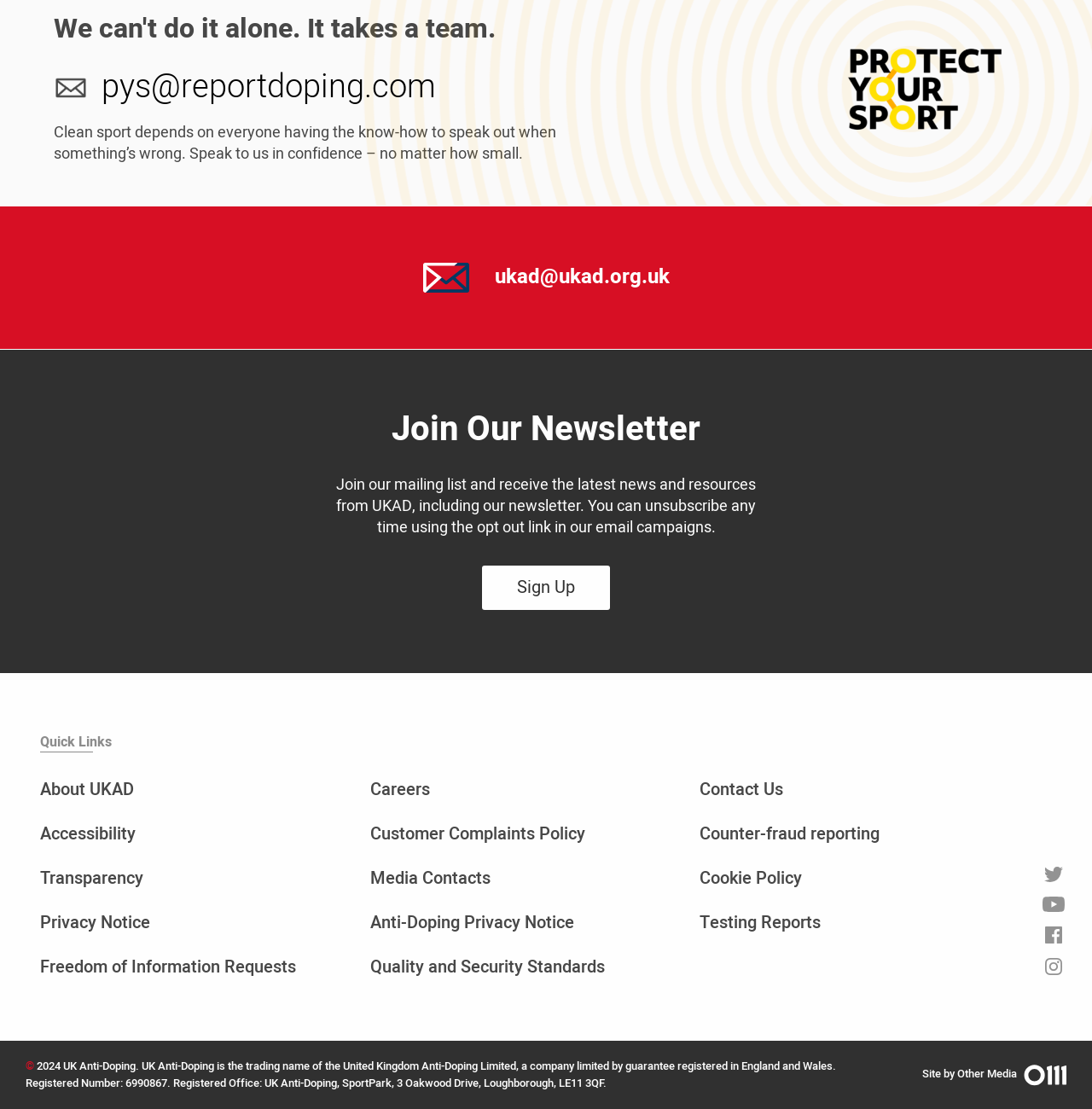Determine the bounding box of the UI component based on this description: "Privacy Notice". The bounding box coordinates should be four float values between 0 and 1, i.e., [left, top, right, bottom].

[0.037, 0.82, 0.339, 0.844]